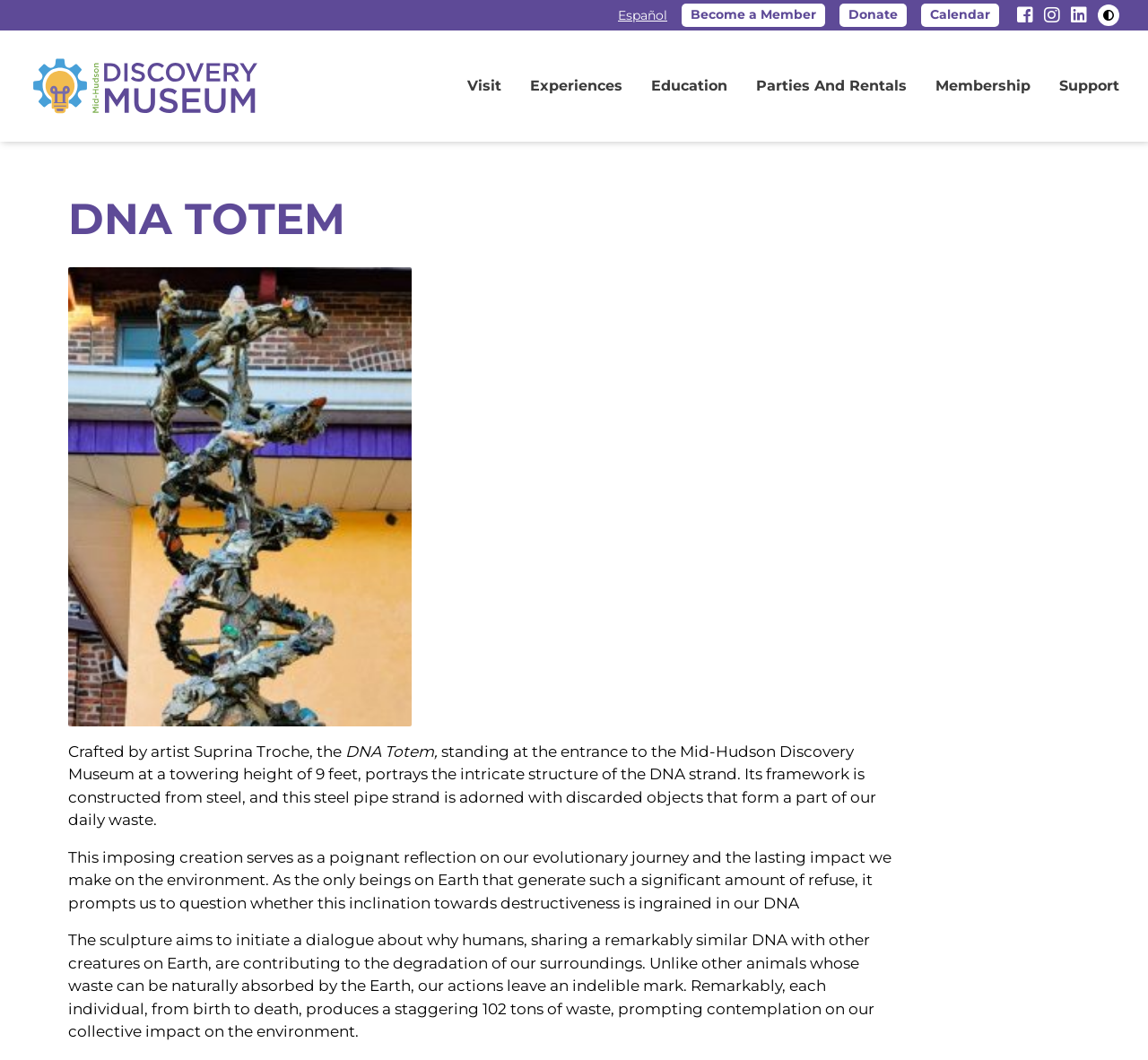Please identify the bounding box coordinates of the element's region that I should click in order to complete the following instruction: "Go to the 'Support' page". The bounding box coordinates consist of four float numbers between 0 and 1, i.e., [left, top, right, bottom].

[0.923, 0.059, 0.975, 0.103]